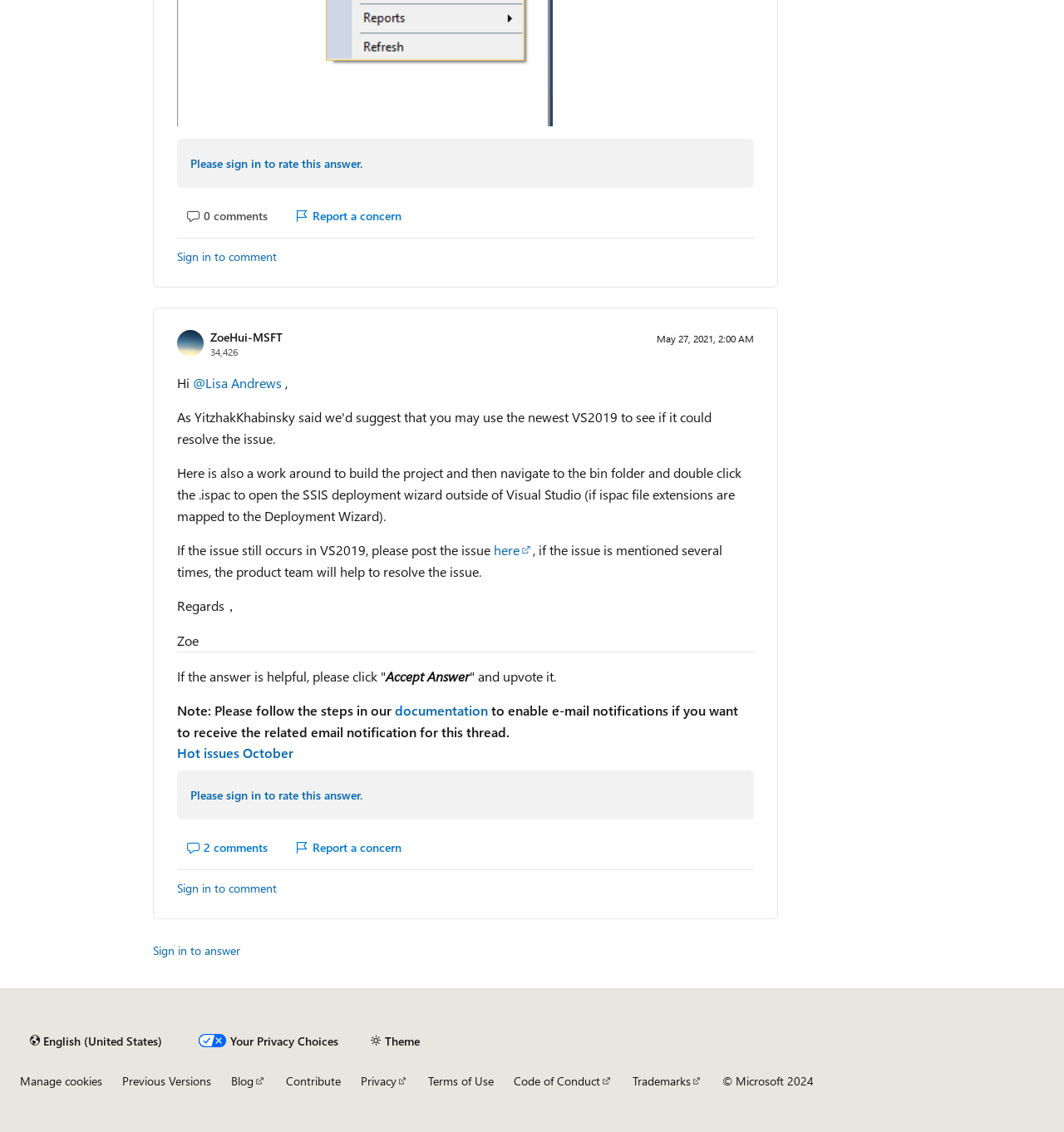Locate the bounding box coordinates of the clickable part needed for the task: "Report a concern".

[0.268, 0.177, 0.387, 0.204]